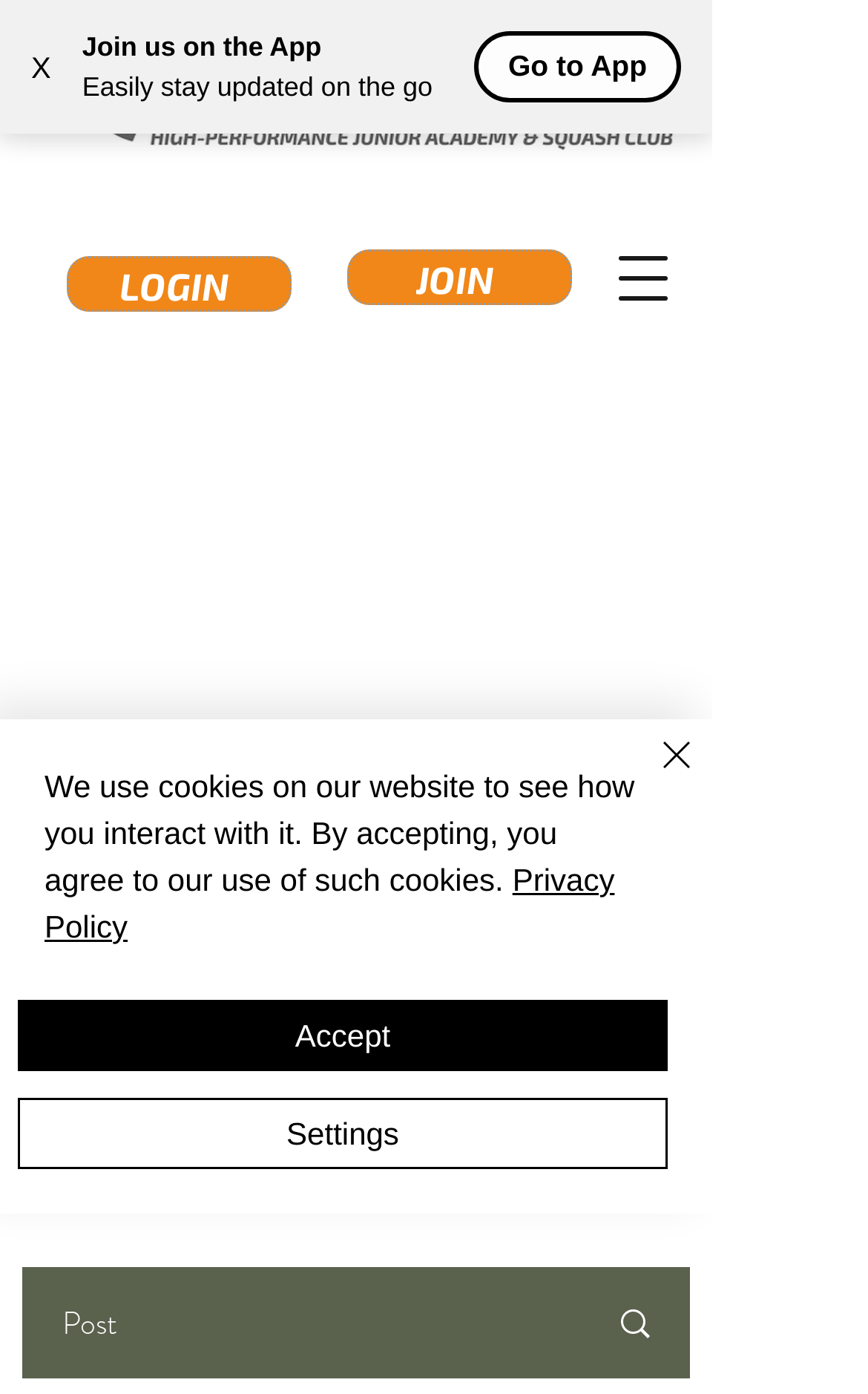Determine the bounding box coordinates of the UI element described by: "aria-label="Google Places"".

[0.356, 0.27, 0.467, 0.339]